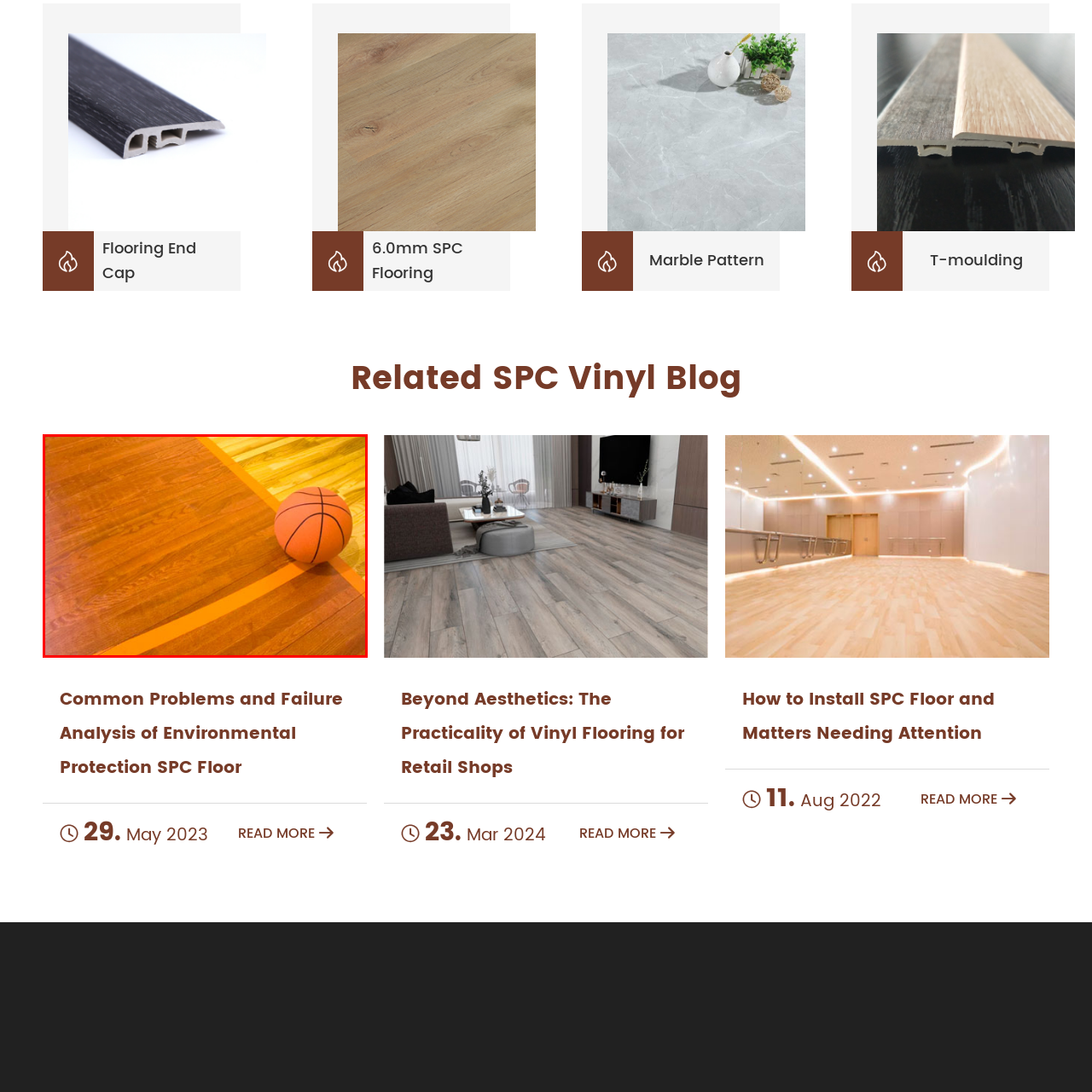Observe the image within the red outline and respond to the ensuing question with a detailed explanation based on the visual aspects of the image: 
What is the material of the court's flooring?

The caption describes the court as having 'distinctive wooden flooring' and mentions the 'warm-toned wood finish' and 'lighter, more vibrant wood' on different sides of the court, which implies that the material of the court's flooring is wood.